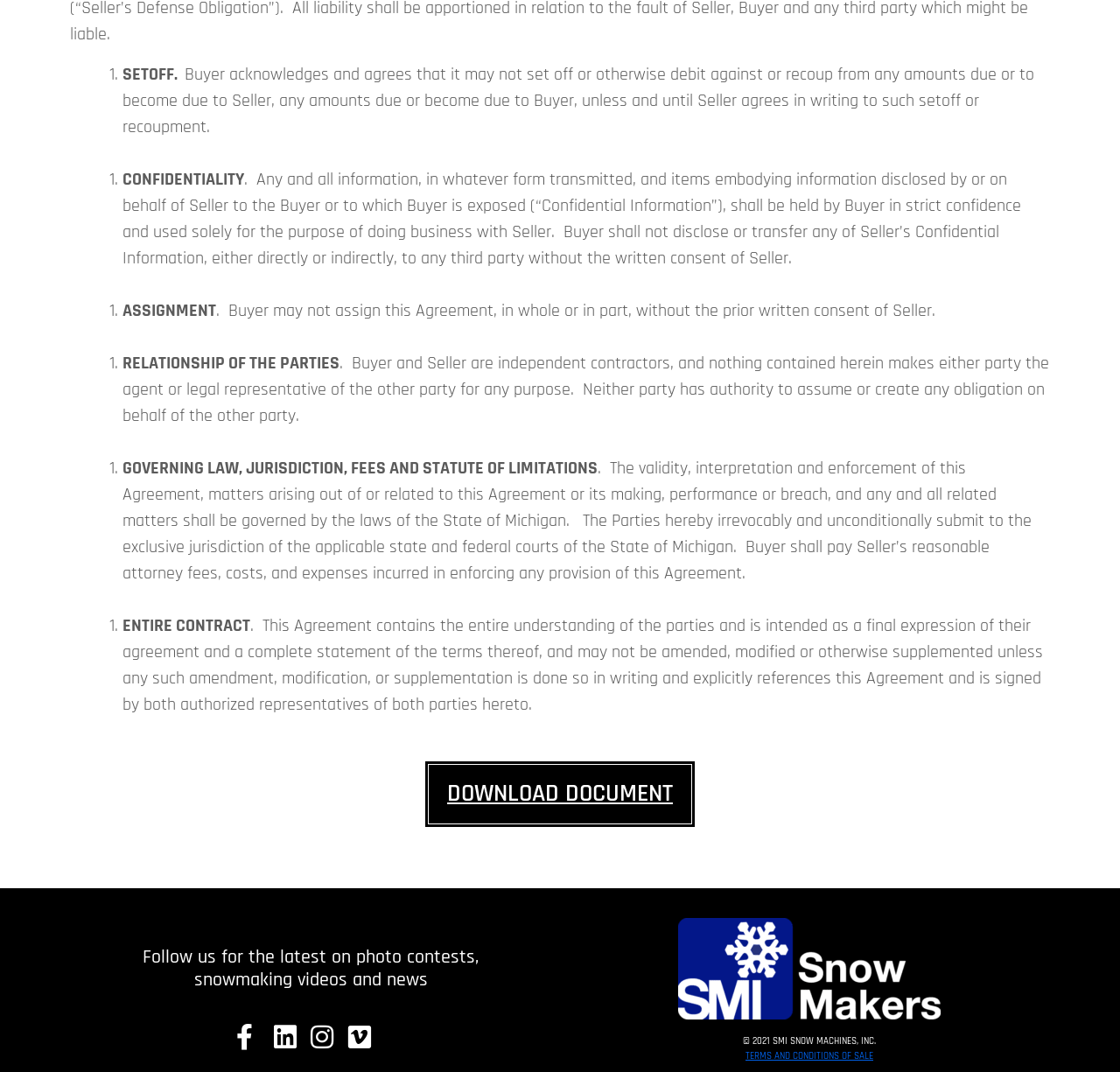Can you look at the image and give a comprehensive answer to the question:
What is the first term mentioned in the agreement?

The first term mentioned in the agreement is 'SETOFF' which is mentioned in the first point of the agreement, stating that the buyer acknowledges and agrees that it may not set off or otherwise debit against or recoup from any amounts due or to become due to Seller, any amounts due or become due to Buyer, unless and until Seller agrees in writing to such setoff or recoupment.